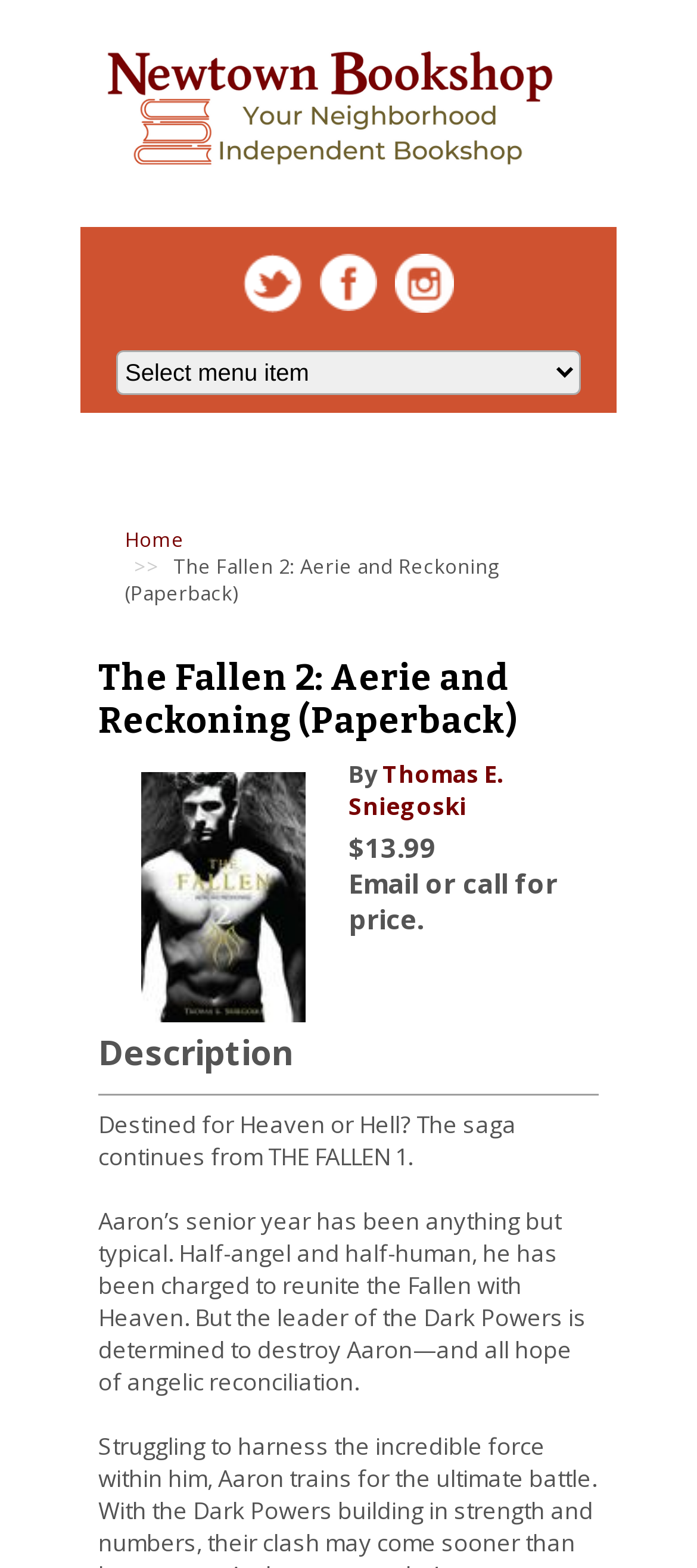Produce a meticulous description of the webpage.

The webpage appears to be a product page for a book titled "The Fallen 2: Aerie and Reckoning (Paperback)" on the Newtown Bookshop website. At the top left corner, there is a link to skip to the main content. Next to it, the Newtown Bookshop logo is displayed, which is an image. 

On the top right corner, there are three social media links: Twitter, Facebook, and Instagram, each accompanied by an image. Below these links, there is a combobox with a dropdown menu. 

The main content of the page is divided into sections. The first section is a breadcrumb navigation menu, which includes a link to the home page and the title of the book. Below this, there is a heading with the book title, followed by a link to the book cover image, which is displayed on the right side of the page. 

The author's name, Thomas E. Sniegoski, is listed below the book title, along with the book's price, $13.99, and a note that the customer can email or call for the price. 

The next section is the book description, which is headed by a "Description" title. The description is divided into two paragraphs, summarizing the book's plot. The first paragraph mentions that the saga continues from "THE FALLEN 1" and that Aaron's senior year has been unusual. The second paragraph explains Aaron's mission to reunite the Fallen with Heaven and the obstacles he faces from the leader of the Dark Powers.